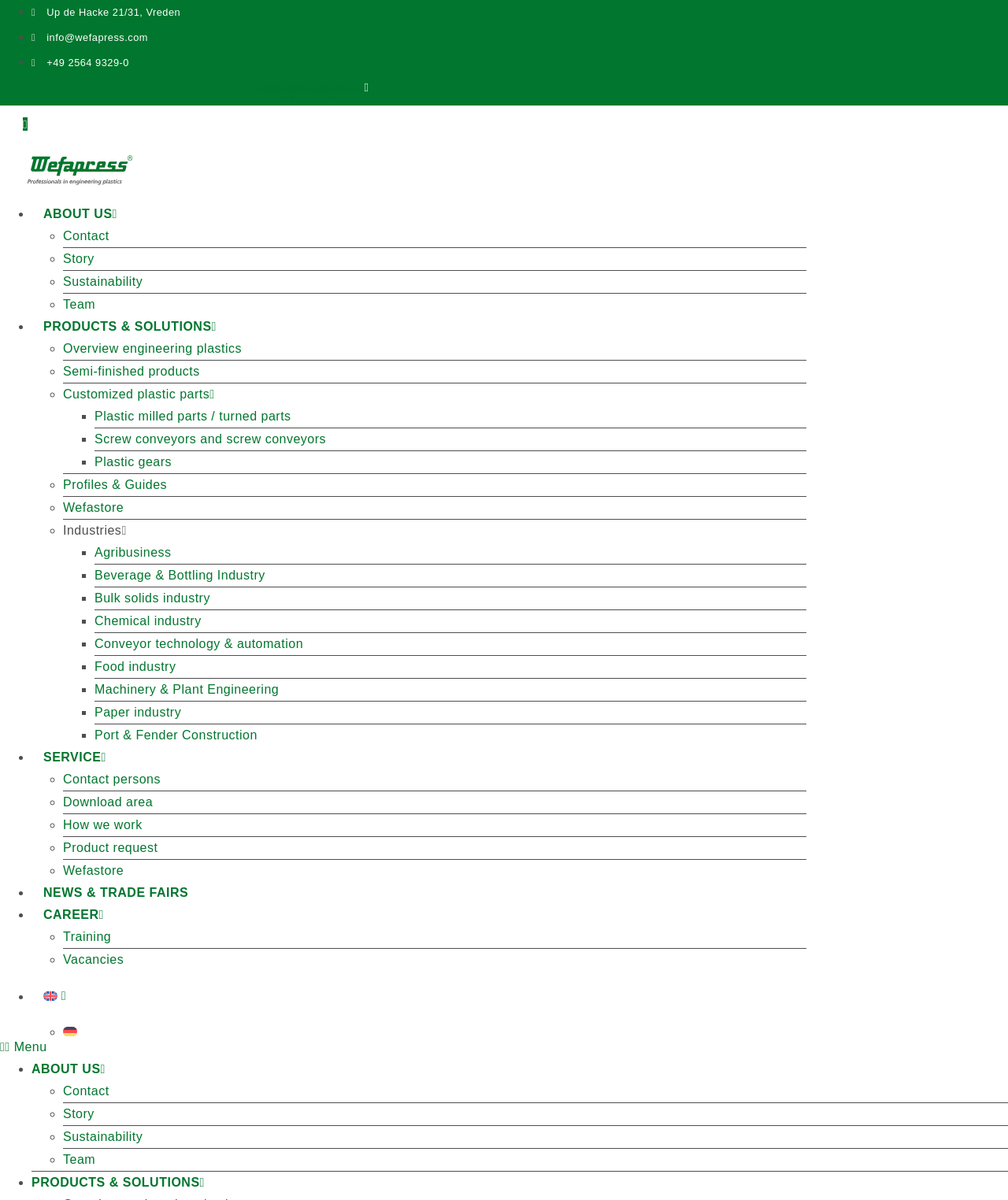Determine the bounding box coordinates of the clickable element to achieve the following action: 'Click on the Linkedin link'. Provide the coordinates as four float values between 0 and 1, formatted as [left, top, right, bottom].

[0.258, 0.063, 0.281, 0.083]